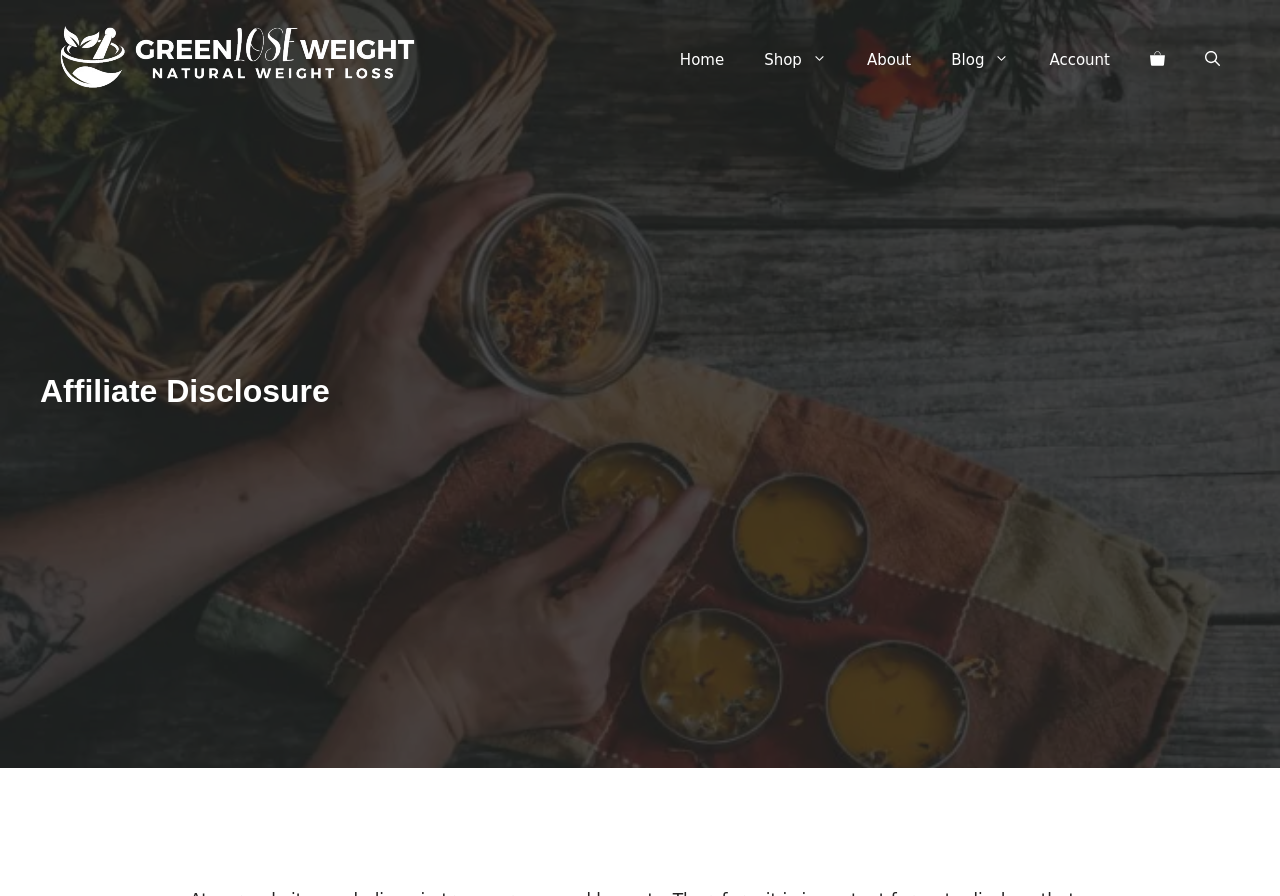Examine the screenshot and answer the question in as much detail as possible: How many links are in the primary navigation?

I counted the number of links in the primary navigation element, which are 'Home', 'Shop', 'About', 'Blog', 'Account', 'View your shopping cart', and 'Open search'.